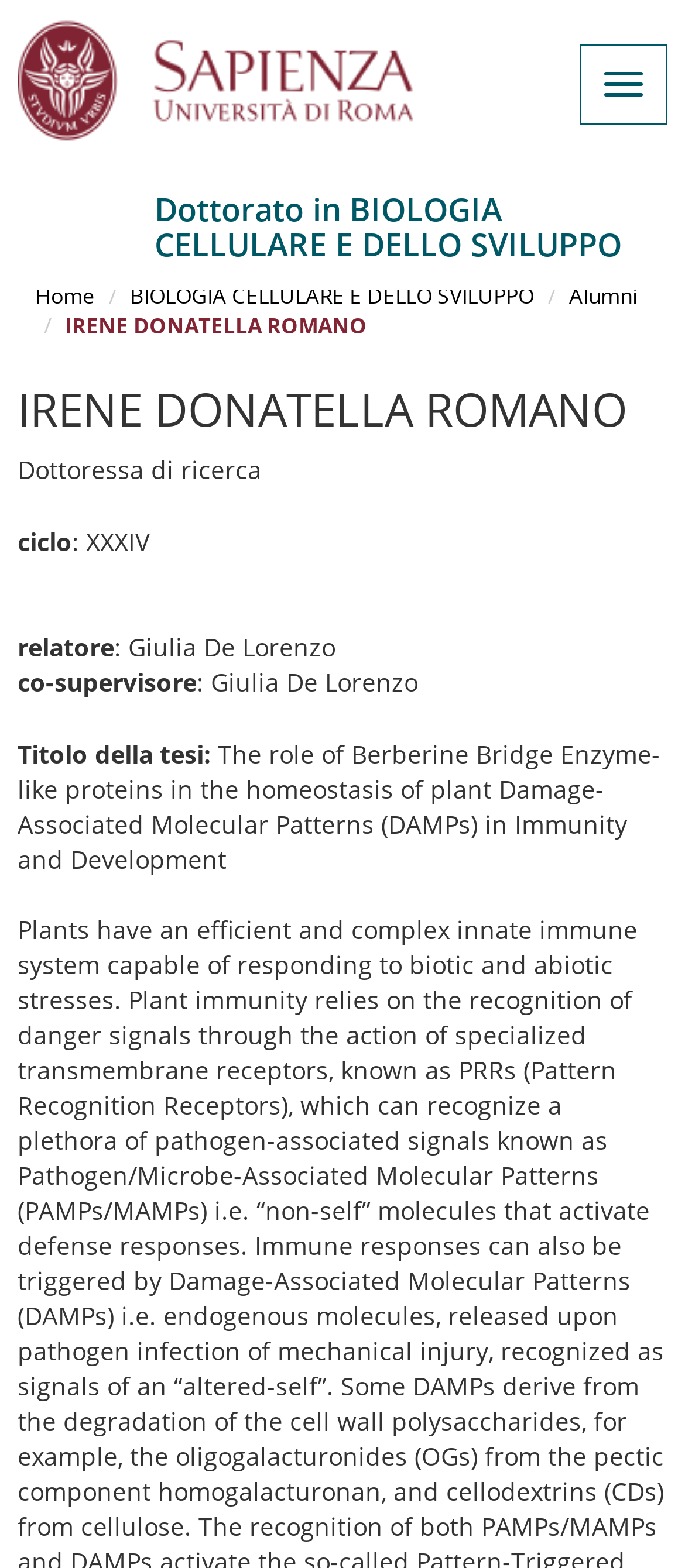Give a full account of the webpage's elements and their arrangement.

The webpage is about Irene Donatella Romano's Ph.D. profile, specifically her research in Cellular Biology and Development at Sapienza University of Rome. 

At the top left, there is a link to skip to the main content. On the top right, a toggle navigation button is present. Below these elements, a navigation menu is situated, consisting of three links: "Home", "BIOLOGIA CELLULARE E DELLO SVILUPPO", and "Alumni". 

The main content area is divided into sections. The first section displays Irene Donatella Romano's name in a large font, with a subtitle "Dottoressa di ricerca" (Research Doctor) below it. 

In the following section, her research details are provided. The text "ciclo" (cycle) is followed by "XXXIV", indicating the cycle of her research. Her supervisor's name, Giulia De Lorenzo, is mentioned, along with a co-supervisor. 

The title of her thesis, "The role of Berberine Bridge Enzyme-like proteins in the homeostasis of plant Damage-Associated Molecular Patterns (DAMPs) in Immunity and Development", is displayed prominently, taking up a significant portion of the page.